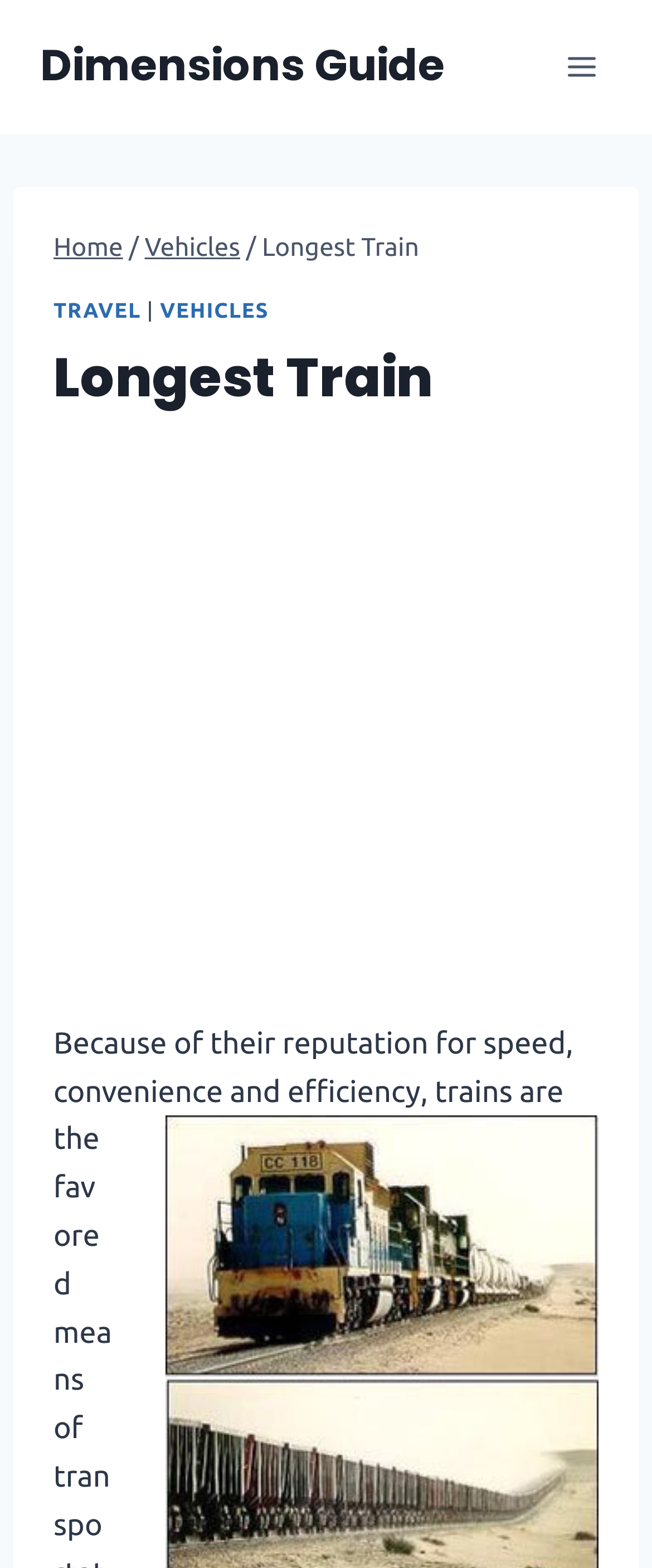With reference to the image, please provide a detailed answer to the following question: What is the current page in the breadcrumb?

By looking at the breadcrumb navigation, we can see that the current page is 'Longest Train', which is indicated by the link element with the text 'Longest Train'.